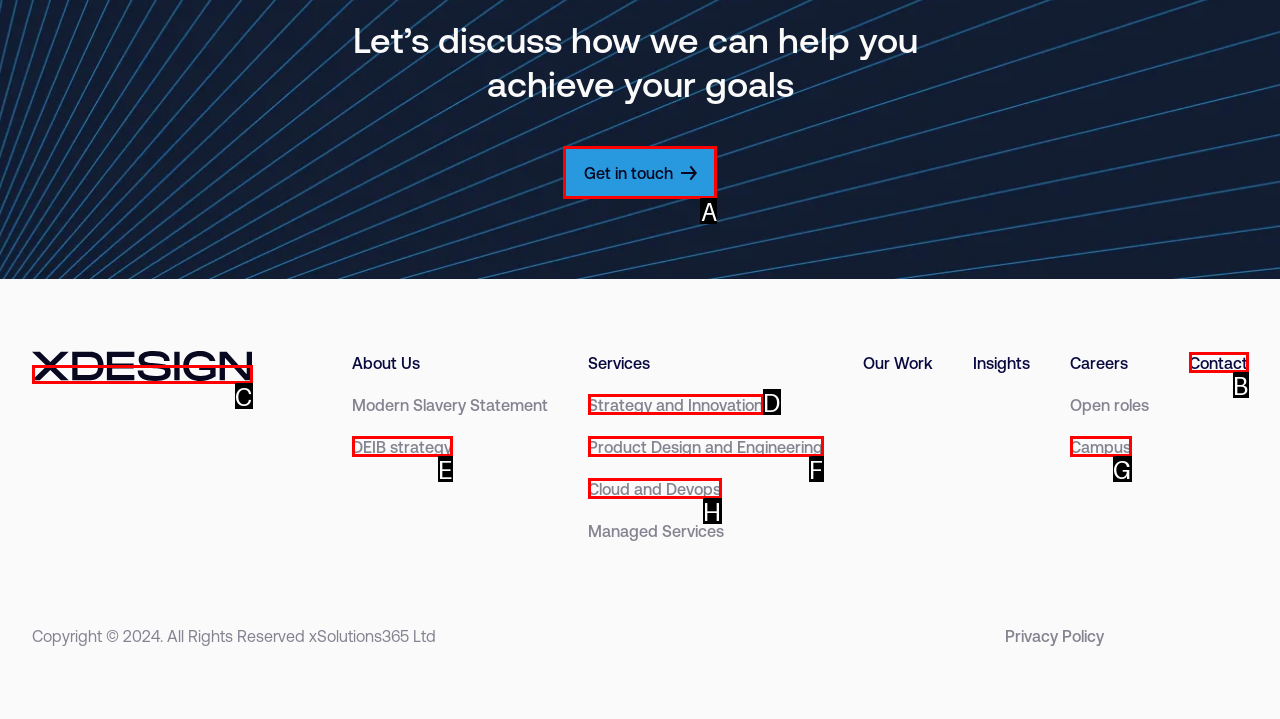Choose the letter that best represents the description: freshen up. Answer with the letter of the selected choice directly.

None